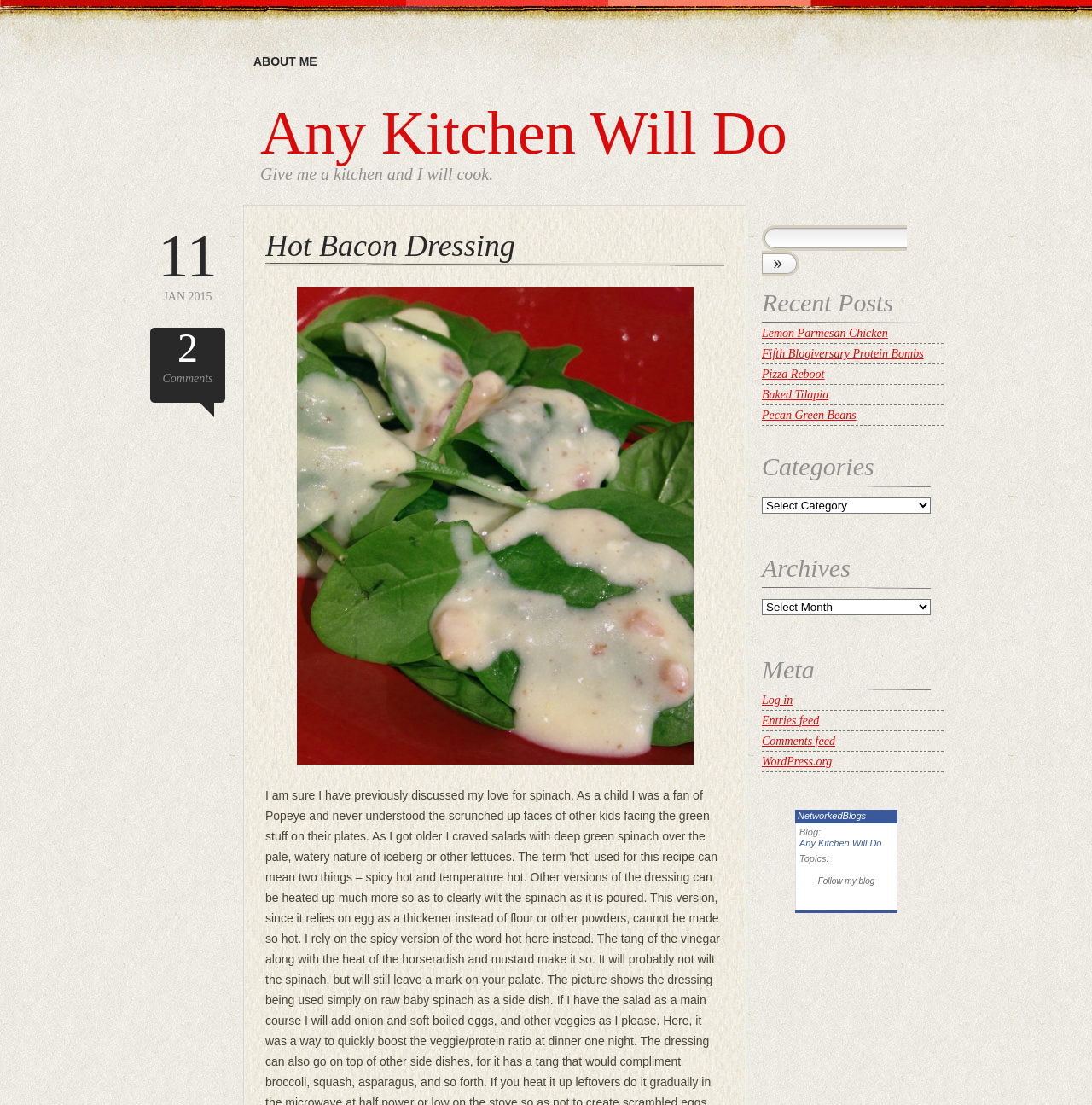Identify the bounding box coordinates for the UI element that matches this description: "Pizza Reboot".

[0.698, 0.333, 0.755, 0.344]